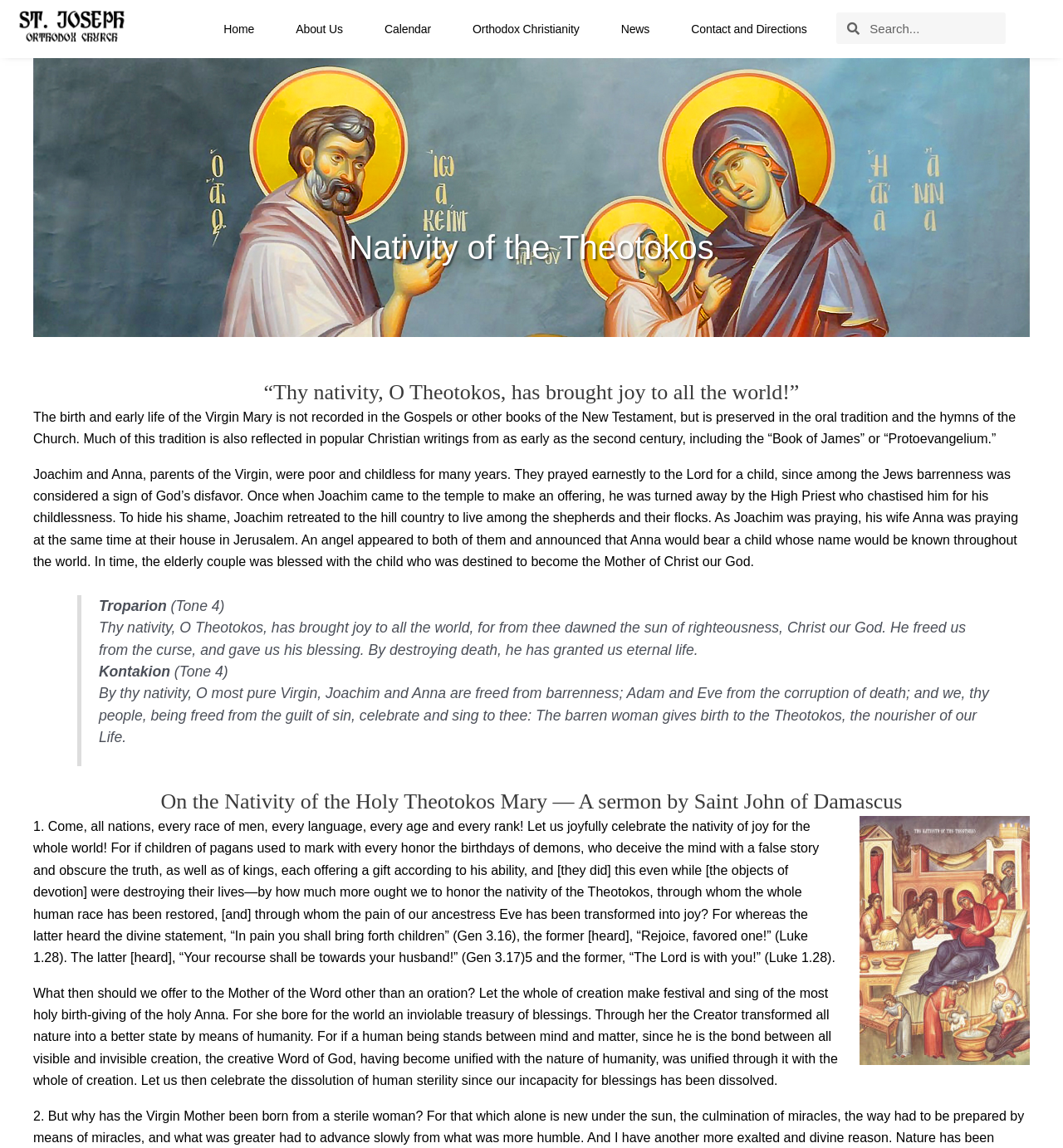Please locate the UI element described by "About Us" and provide its bounding box coordinates.

[0.259, 0.0, 0.342, 0.051]